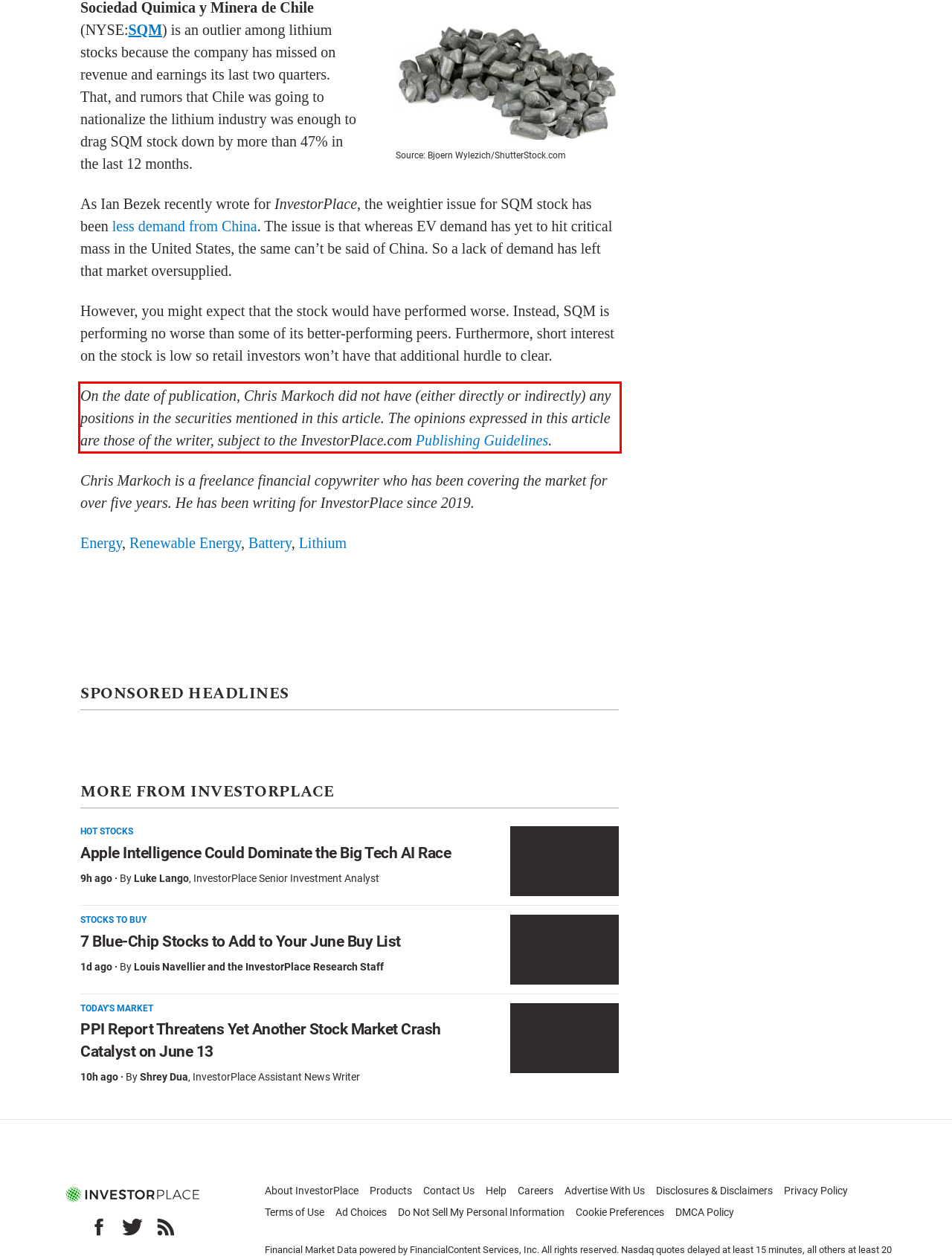Please examine the webpage screenshot containing a red bounding box and use OCR to recognize and output the text inside the red bounding box.

On the date of publication, Chris Markoch did not have (either directly or indirectly) any positions in the securities mentioned in this article. The opinions expressed in this article are those of the writer, subject to the InvestorPlace.com Publishing Guidelines.